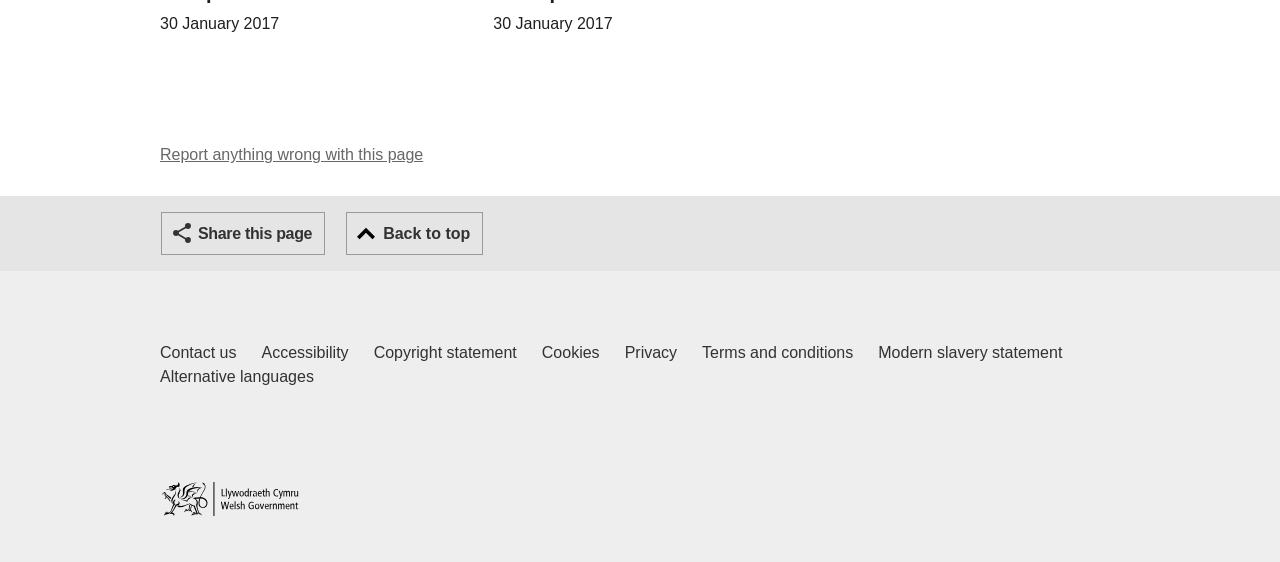What is the function of the button next to 'Share this page'?
Please elaborate on the answer to the question with detailed information.

The button element with bounding box coordinates [0.27, 0.377, 0.378, 0.454] is located next to the 'Share this page' button and has the text 'Back to top', indicating that its function is to allow users to navigate back to the top of the webpage.